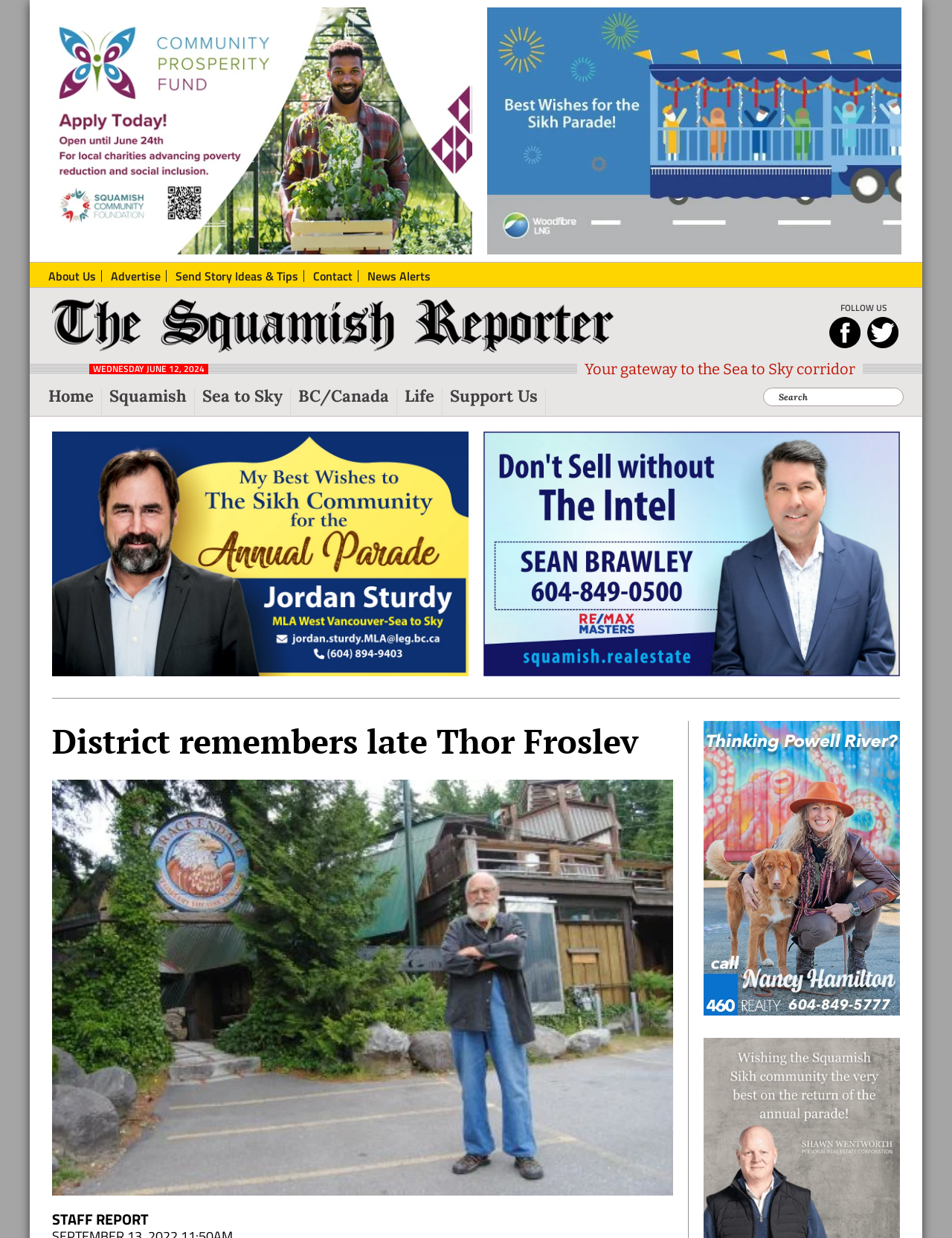What is the region mentioned in the tagline 'Your gateway to the Sea to Sky corridor'?
From the details in the image, provide a complete and detailed answer to the question.

I found the answer by looking at the tagline 'Your gateway to the Sea to Sky corridor' which mentions the region as Sea to Sky.